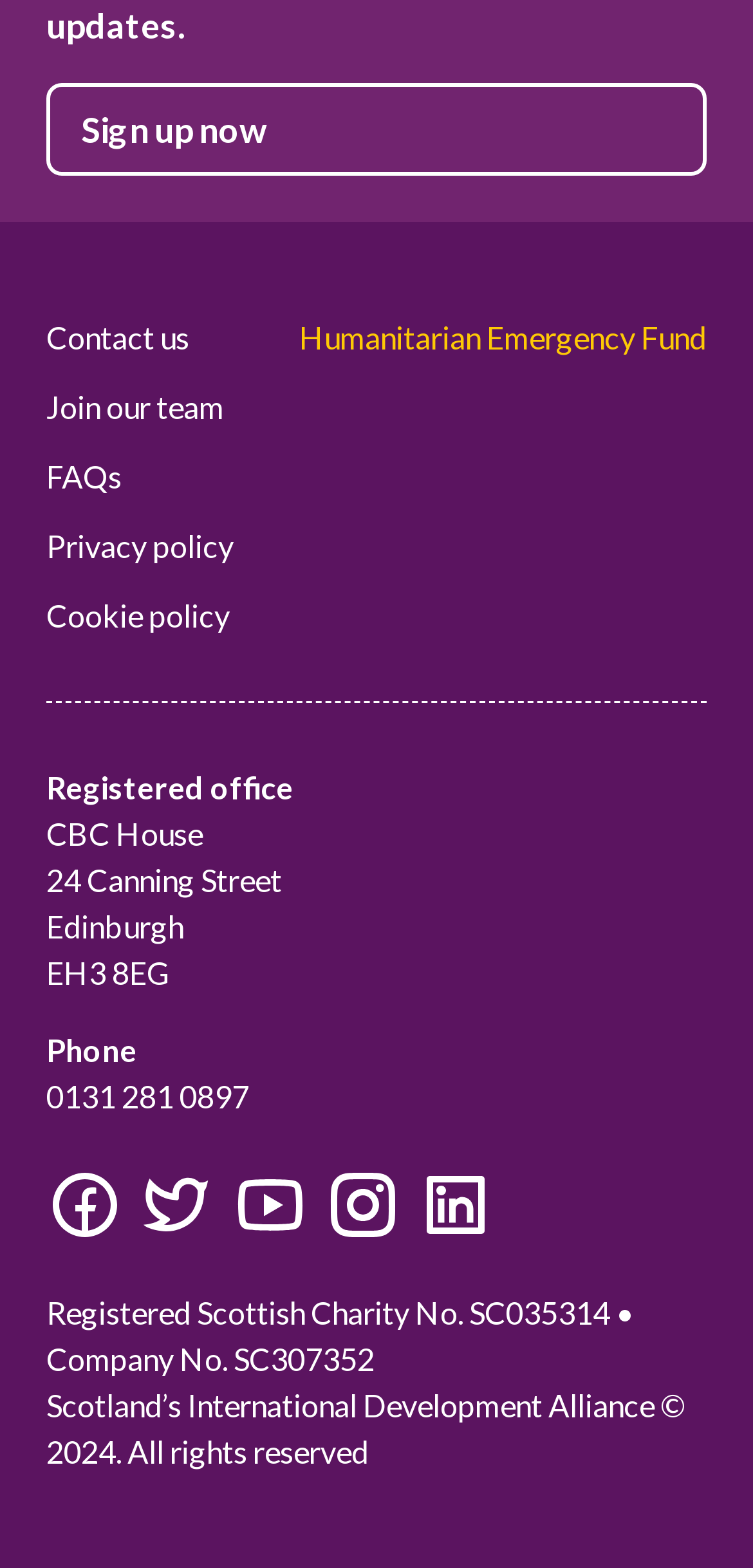Locate the bounding box coordinates of the clickable region to complete the following instruction: "Visit Humanitarian Emergency Fund."

[0.397, 0.203, 0.938, 0.226]